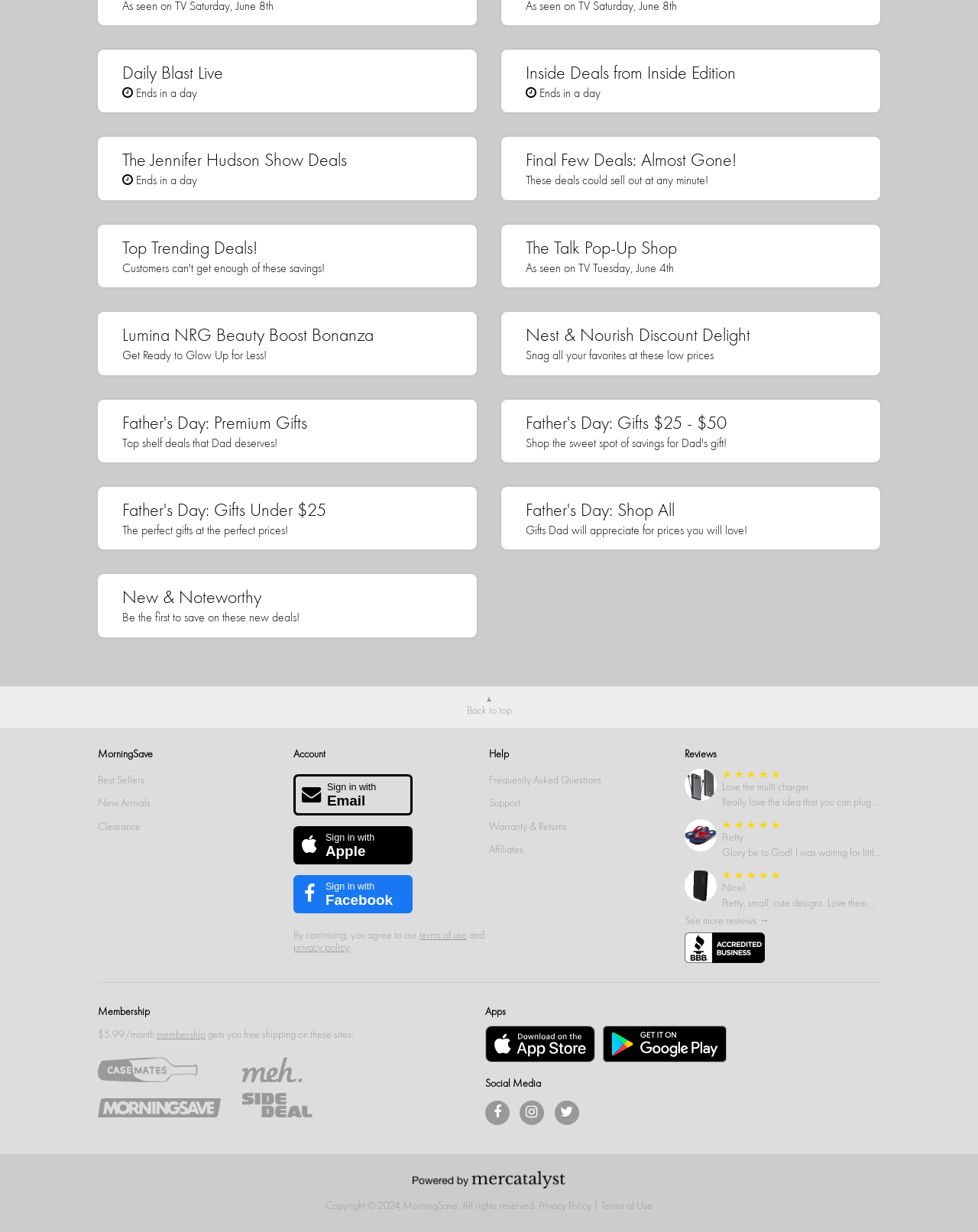Answer the following inquiry with a single word or phrase:
What is the price of the membership?

$5.99/month